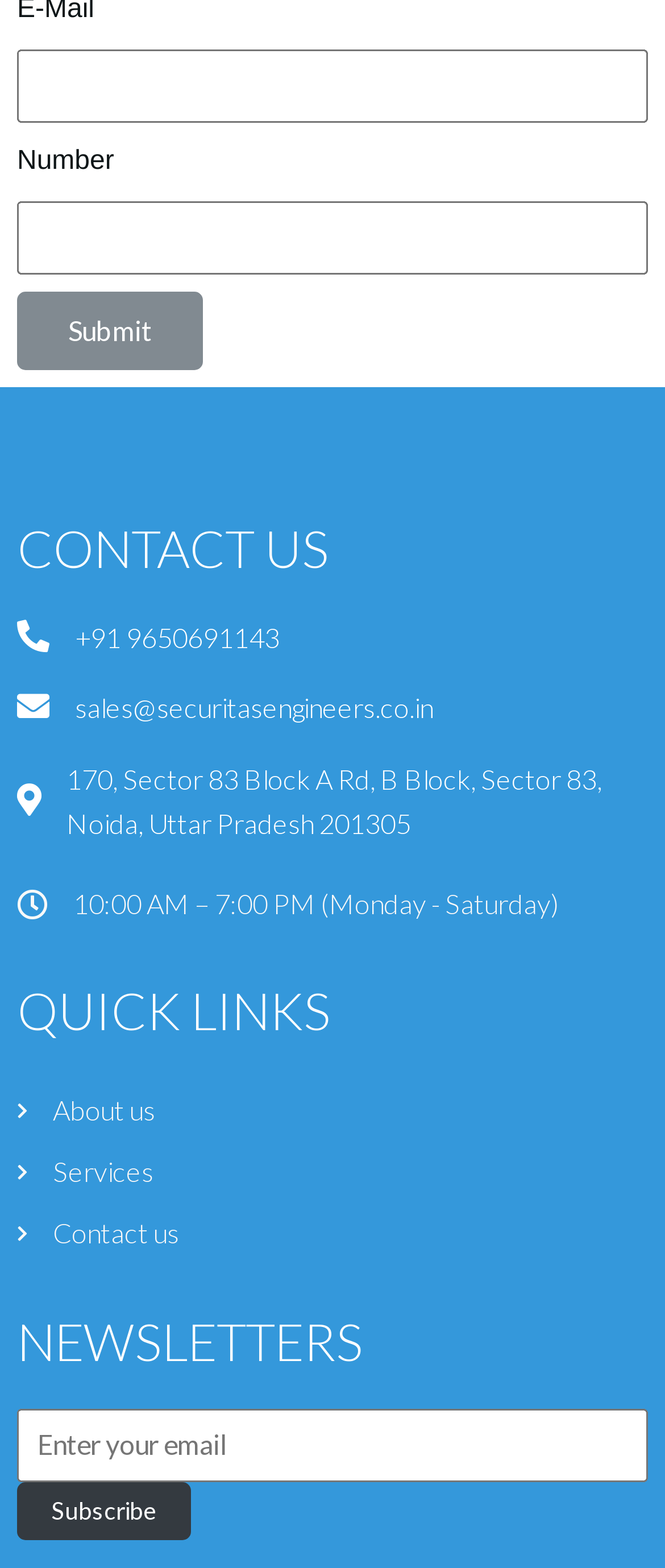Refer to the screenshot and answer the following question in detail:
How many links are provided under 'QUICK LINKS'?

There are two links provided under the 'QUICK LINKS' heading, one for 'About us' and one for 'Contact us'.